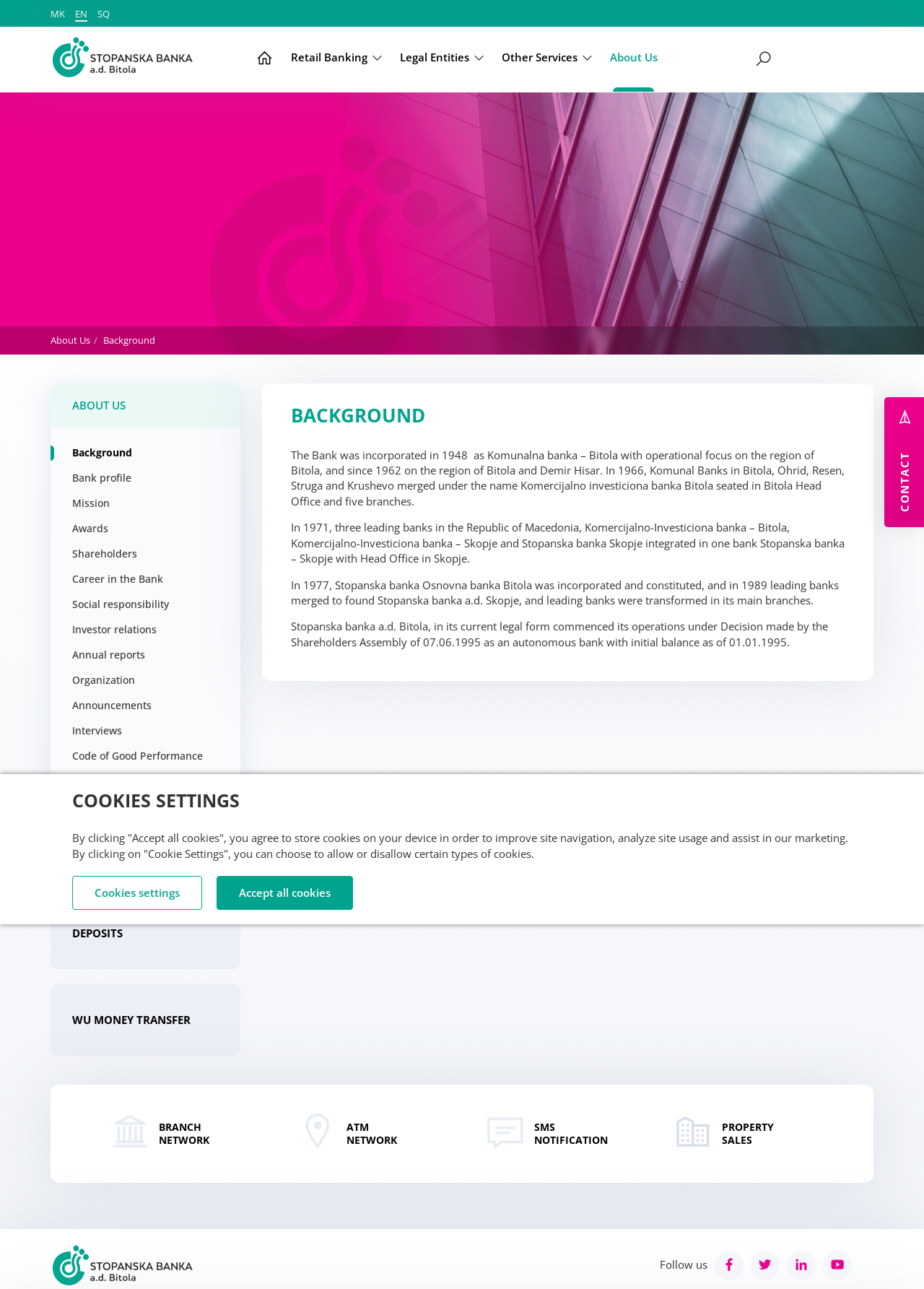Can you specify the bounding box coordinates of the area that needs to be clicked to fulfill the following instruction: "Explore payment cards"?

[0.055, 0.629, 0.26, 0.685]